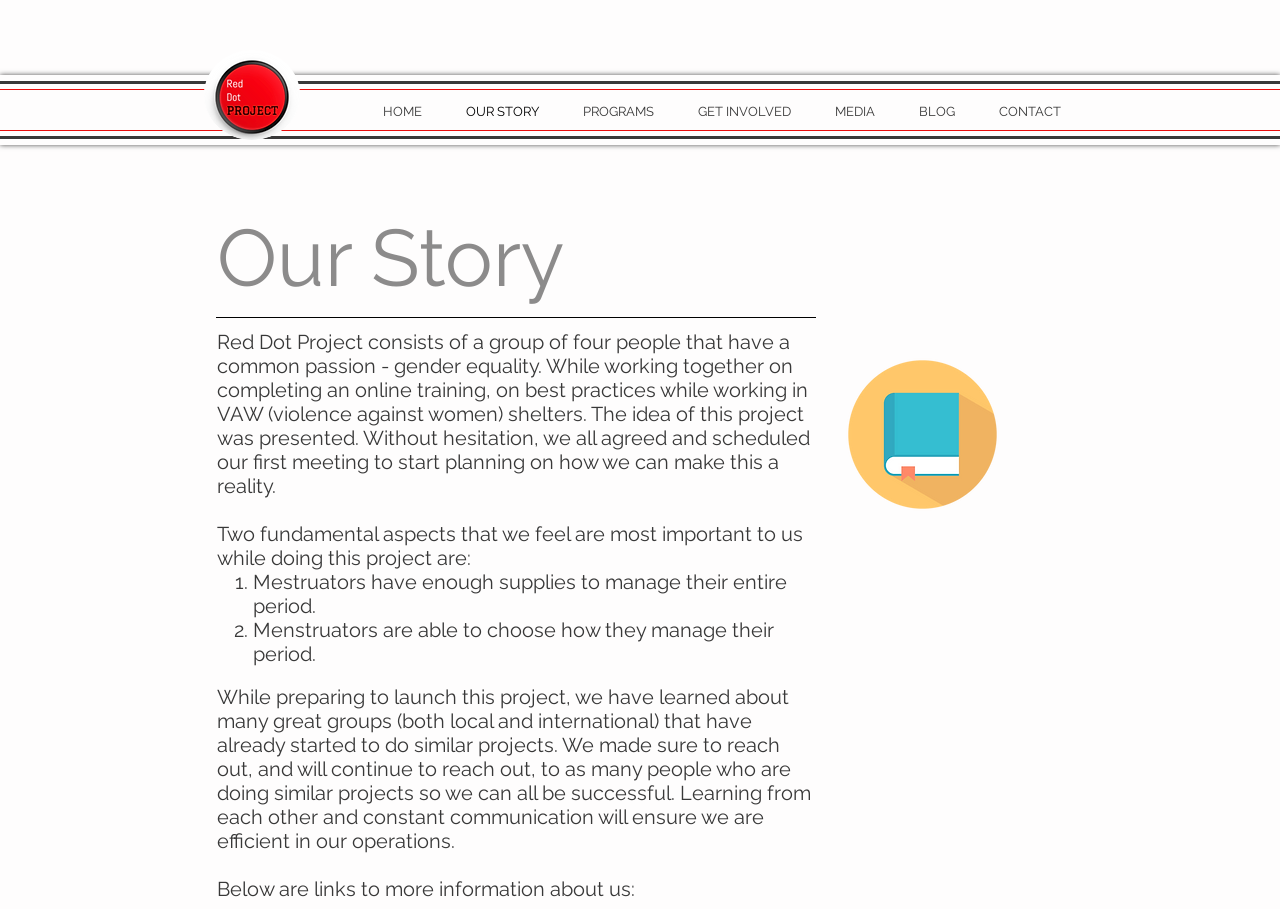Give a detailed explanation of the elements present on the webpage.

The webpage is about the "Our Story" section of the Red Dot Project Toronto. At the top-left corner, there is a link to an image, "Screen Shot 2018-07-16 at 3.01.36 PM.png". Below this image, there is a navigation menu with six links: "HOME", "OUR STORY", "PROGRAMS", "GET INVOLVED", "MEDIA", and "BLOG", followed by "CONTACT" at the far right.

The main content of the page is divided into sections. The first section has a heading "Our Story" and a paragraph of text that describes the project's origin and its founders' passion for gender equality. Below this, there is a brief sentence "Two" followed by a paragraph that outlines the two fundamental aspects of the project.

The next section is a list with two items, marked by numbers "1." and "2.". The first item describes the goal of providing menstruators with enough supplies to manage their periods, and the second item aims to give menstruators the freedom to choose how they manage their periods.

The final section of the page has a paragraph that discusses the project's preparation and its connection with other similar projects. It also mentions the importance of learning from each other and constant communication to ensure efficiency. Below this, there is a sentence "Below are links to more information about us:", but the links themselves are not provided in the accessibility tree.